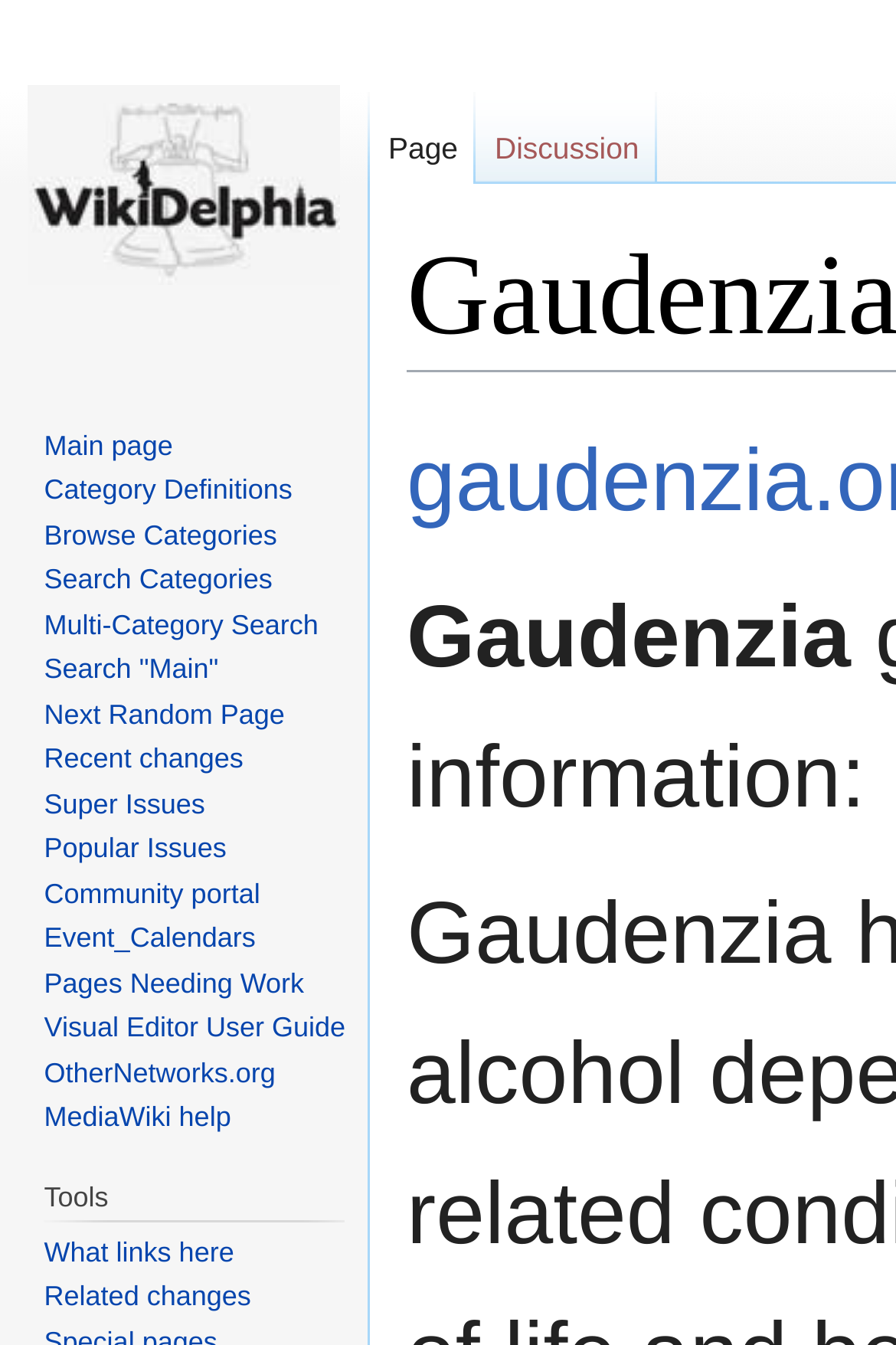Locate the bounding box coordinates of the item that should be clicked to fulfill the instruction: "Visit the main page".

[0.0, 0.0, 0.41, 0.273]